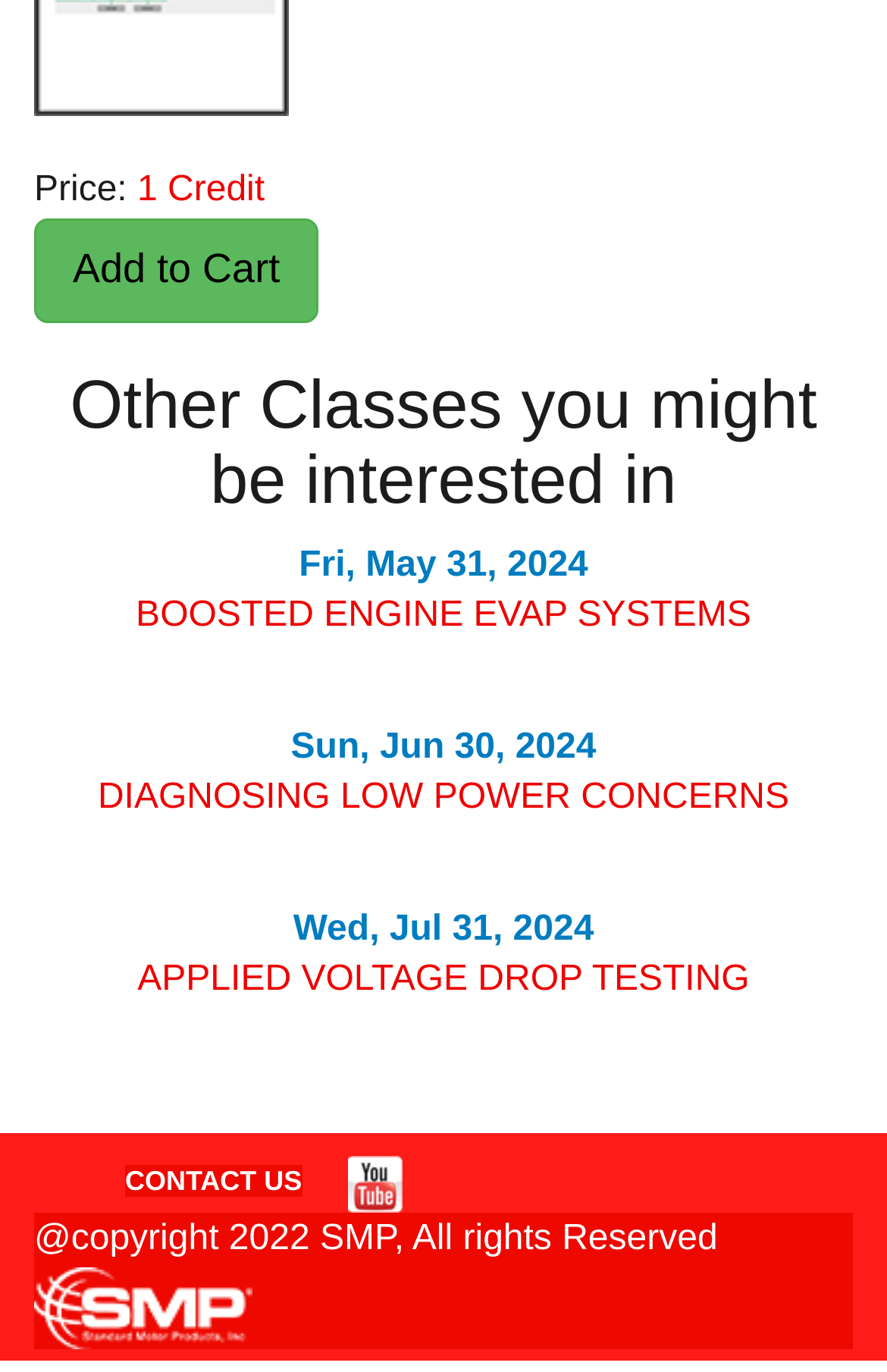How many other classes are suggested?
Use the image to give a comprehensive and detailed response to the question.

There are three links below the 'Other Classes you might be interested in' heading, each representing a different class, so there are three other classes suggested.